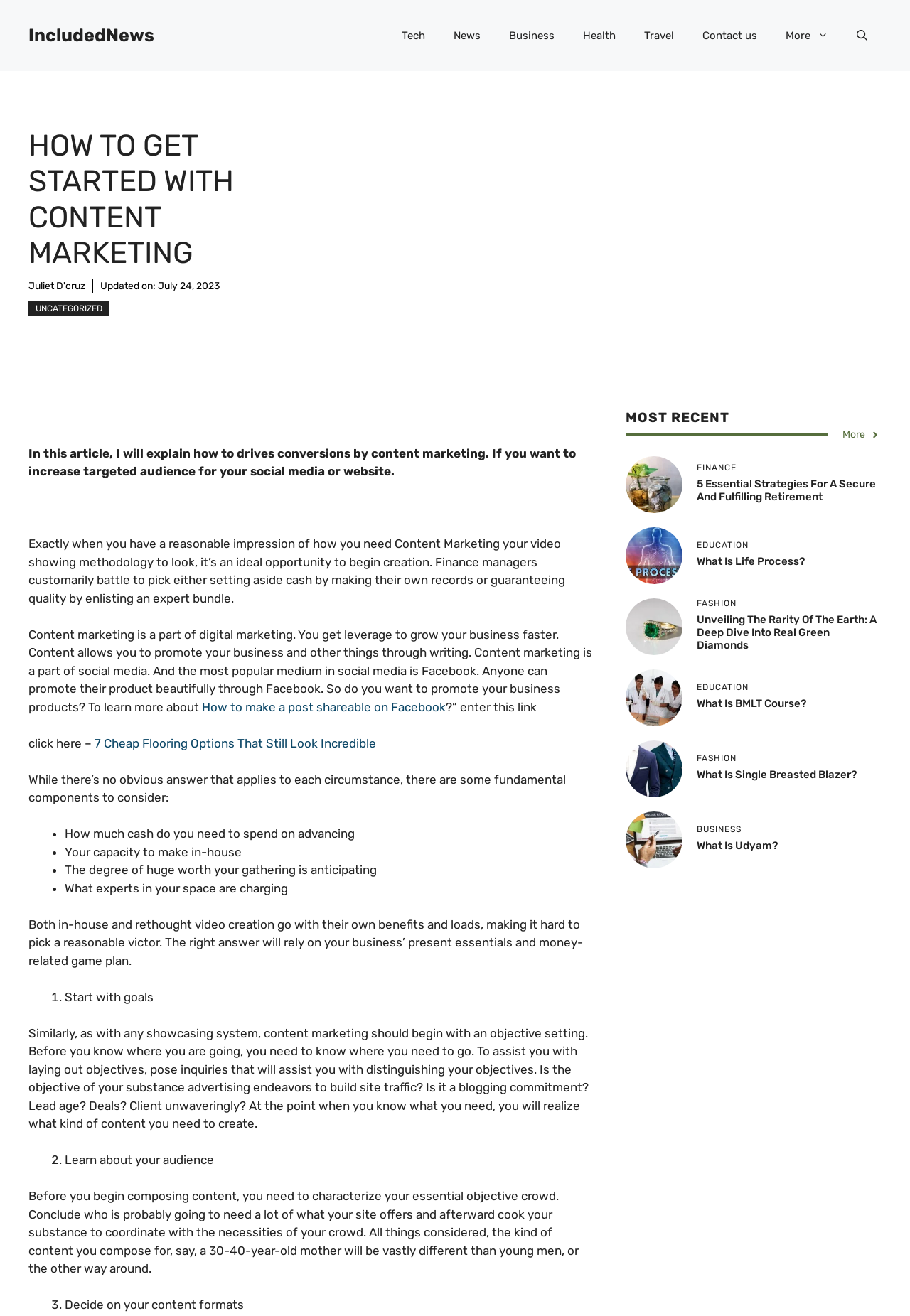Please find the bounding box for the UI element described by: "Refund policy".

None